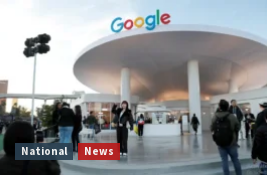What is the atmosphere of the event?
Please look at the screenshot and answer in one word or a short phrase.

Lively